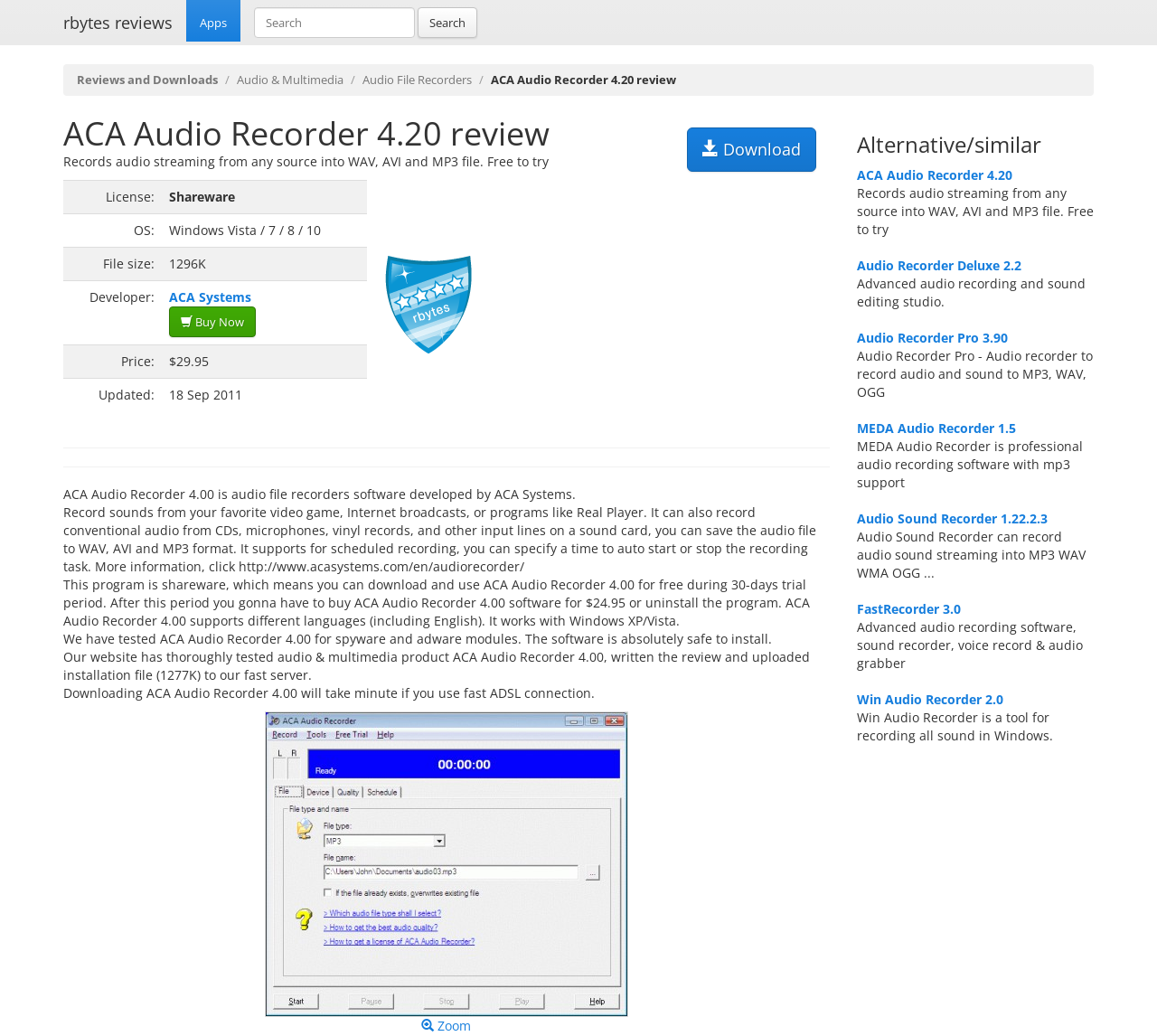Please find the bounding box coordinates of the element that must be clicked to perform the given instruction: "View ACA Audio Recorder 4.20 screenshot". The coordinates should be four float numbers from 0 to 1, i.e., [left, top, right, bottom].

[0.229, 0.824, 0.543, 0.998]